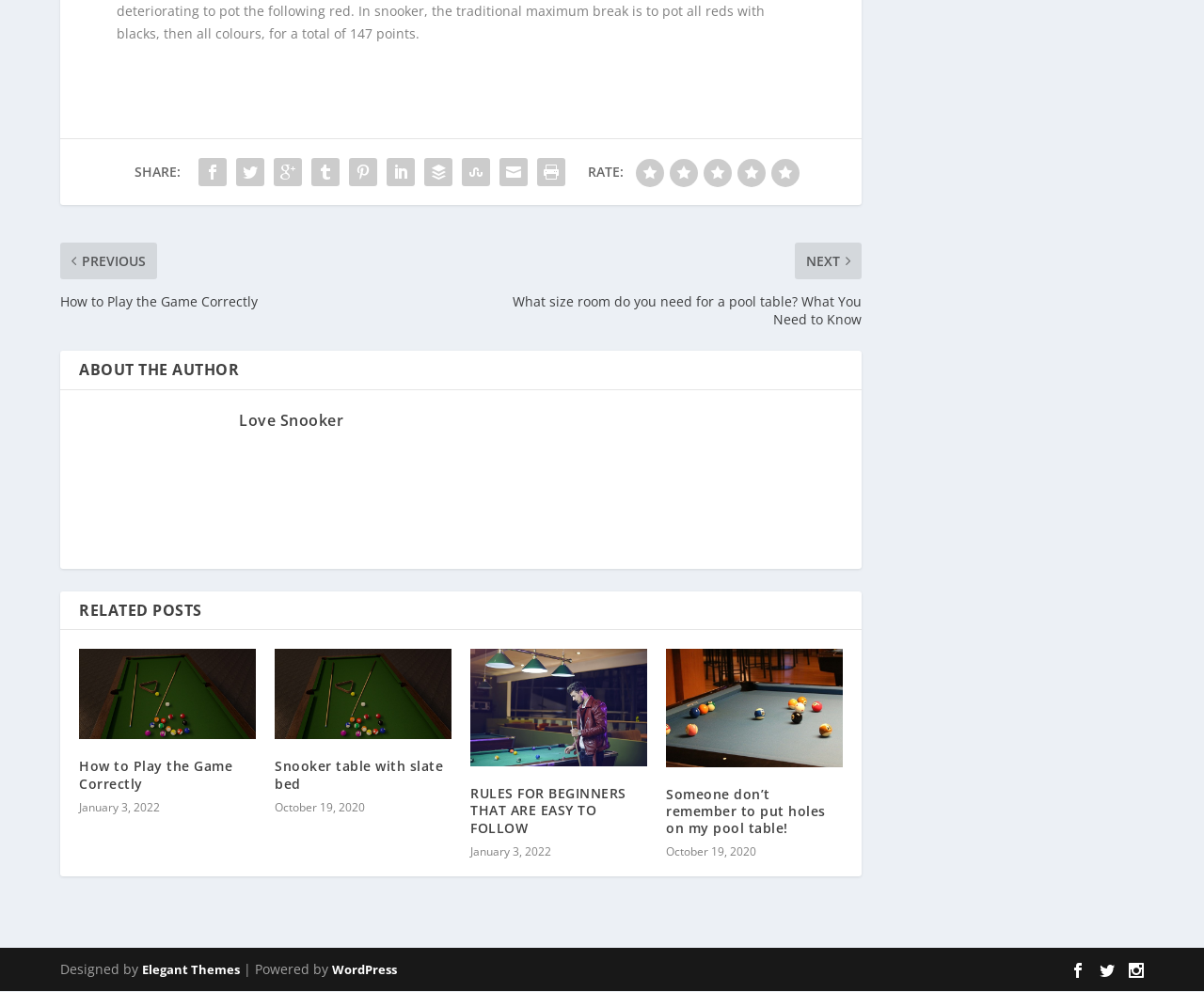Using the provided element description "Elegant Themes", determine the bounding box coordinates of the UI element.

[0.118, 0.969, 0.199, 0.986]